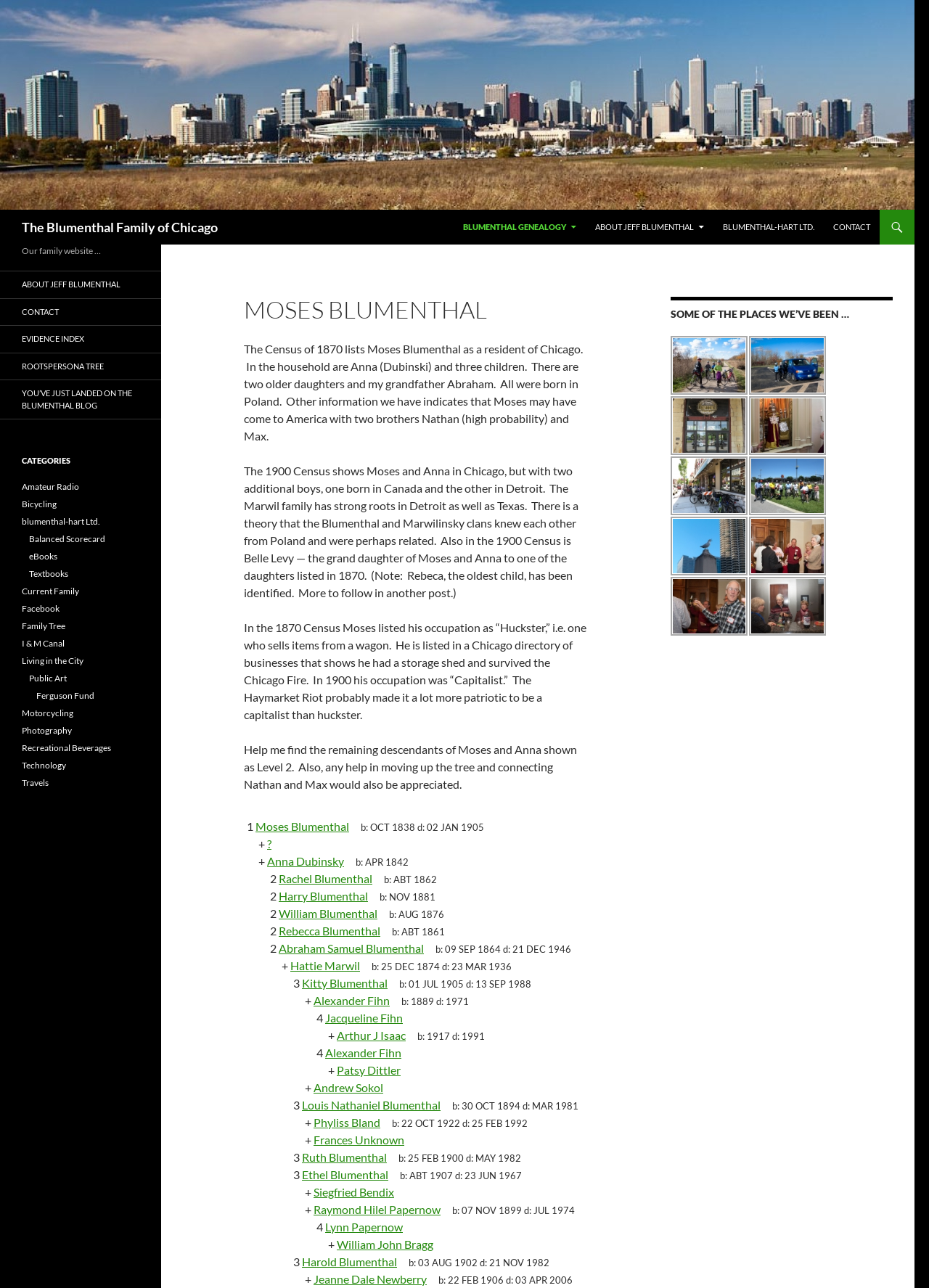What is the name of Moses Blumenthal's grandson? Please answer the question using a single word or phrase based on the image.

Abraham Samuel Blumenthal